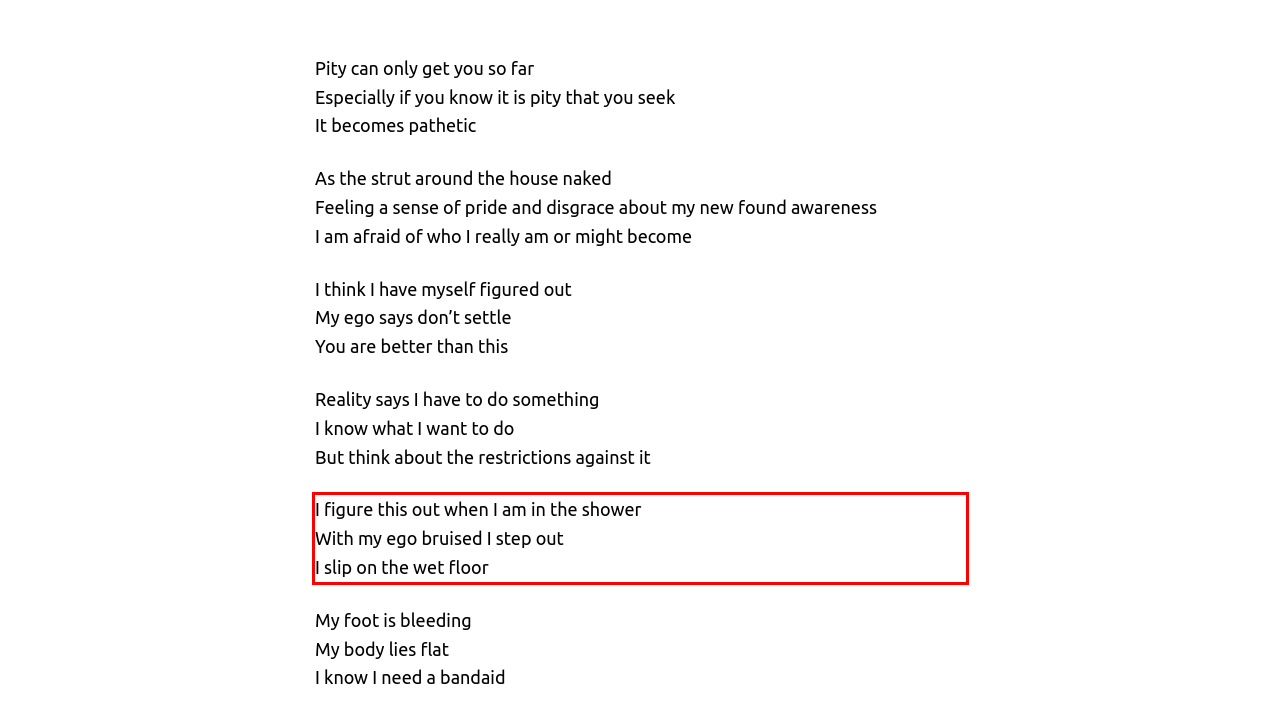View the screenshot of the webpage and identify the UI element surrounded by a red bounding box. Extract the text contained within this red bounding box.

I figure this out when I am in the shower With my ego bruised I step out I slip on the wet floor